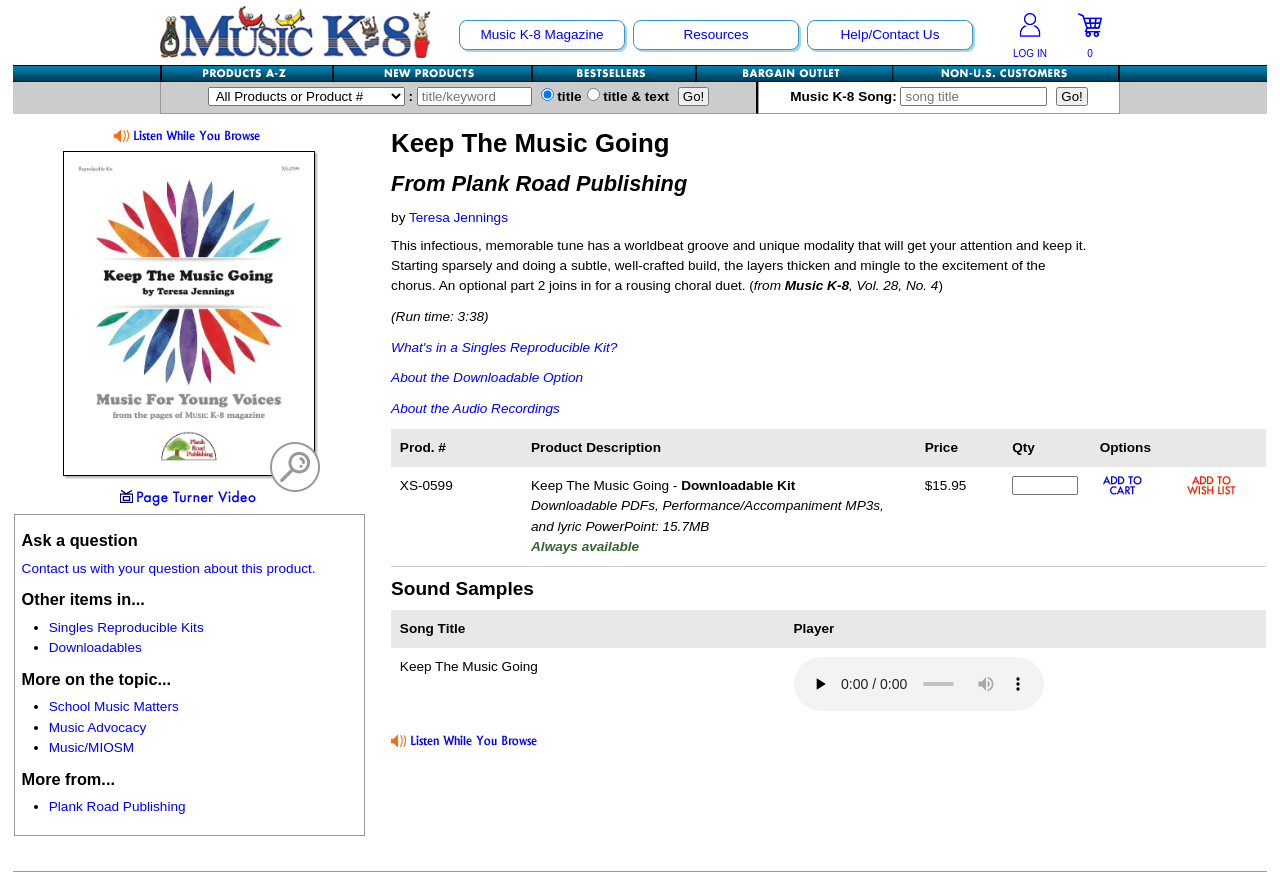Identify the bounding box coordinates of the clickable section necessary to follow the following instruction: "Click the 'Music K-8 Magazine' link". The coordinates should be presented as four float numbers from 0 to 1, i.e., [left, top, right, bottom].

[0.362, 0.028, 0.484, 0.051]